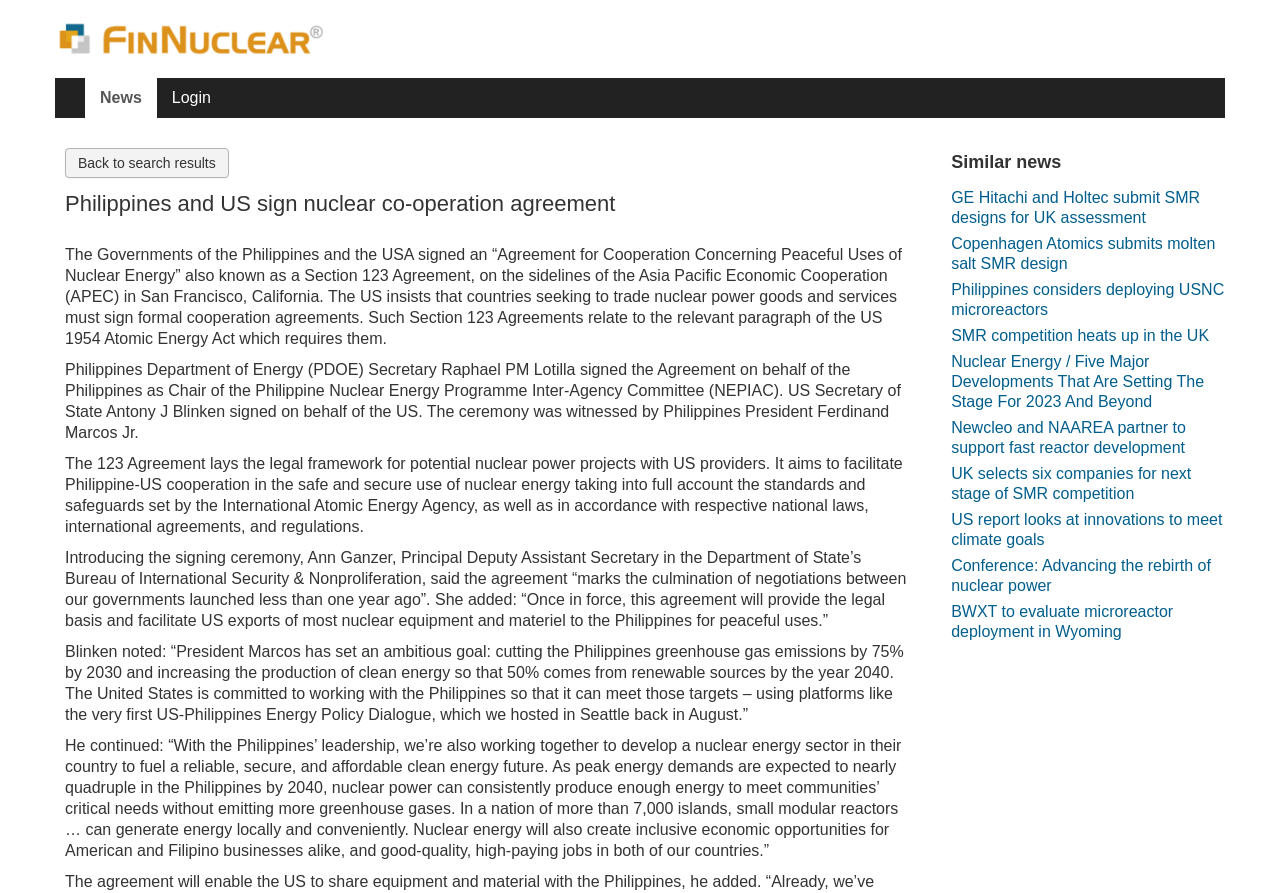Identify the bounding box coordinates of the clickable region necessary to fulfill the following instruction: "Click on the 'GE Hitachi and Holtec submit SMR designs for UK assessment' link". The bounding box coordinates should be four float numbers between 0 and 1, i.e., [left, top, right, bottom].

[0.743, 0.207, 0.957, 0.259]